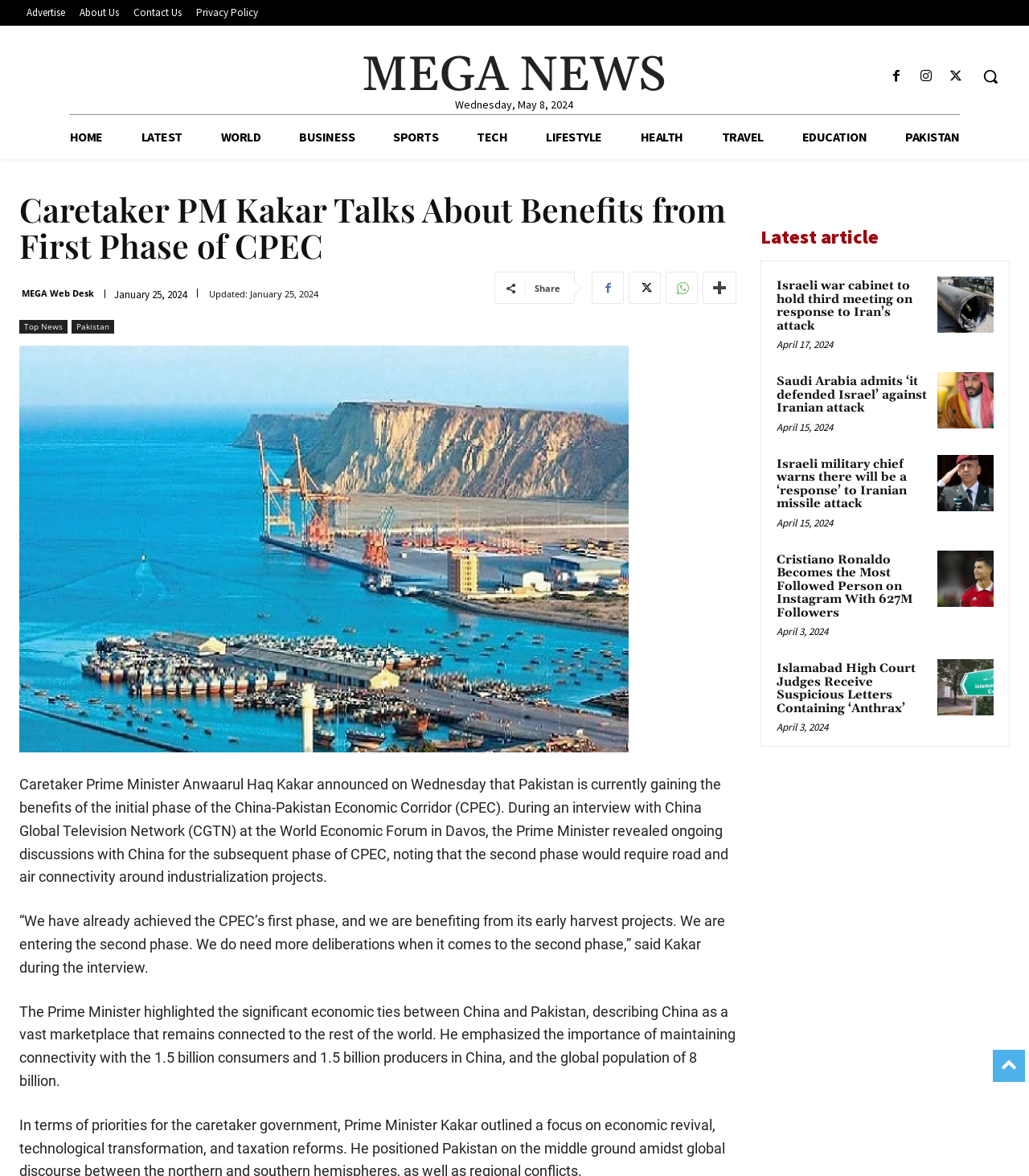Using the element description Pakistan, predict the bounding box coordinates for the UI element. Provide the coordinates in (top-left x, top-left y, bottom-right x, bottom-right y) format with values ranging from 0 to 1.

[0.861, 0.098, 0.951, 0.136]